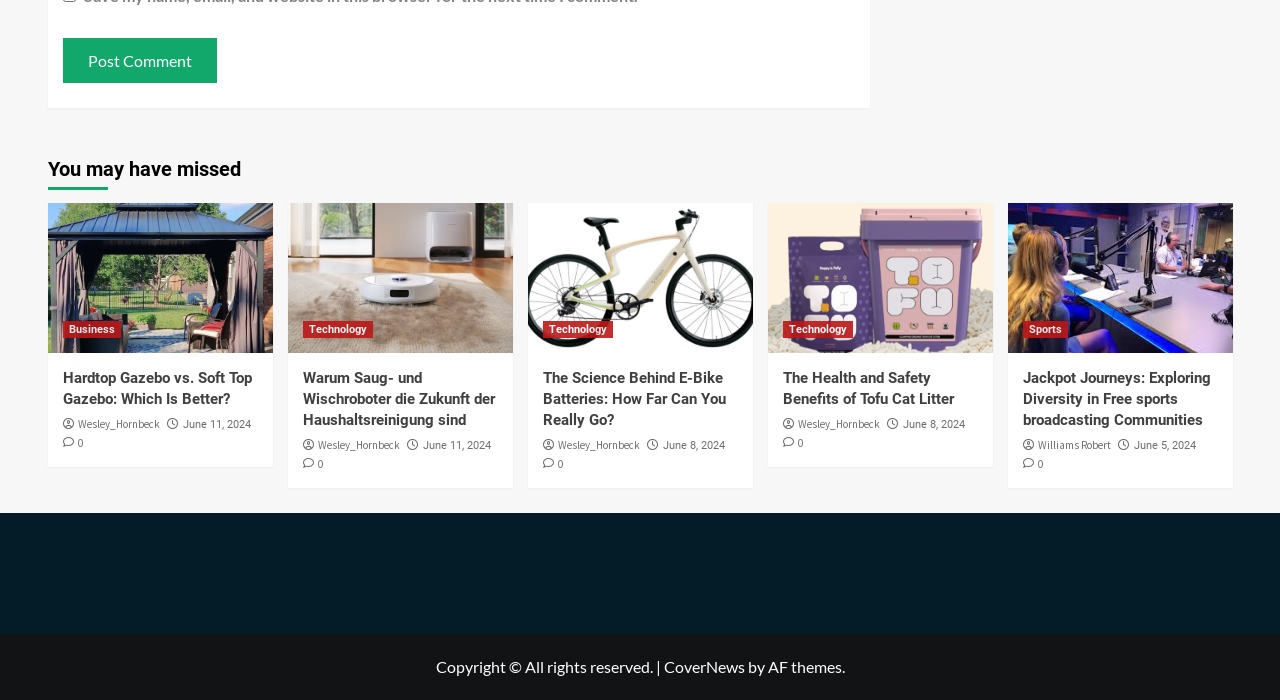Identify the bounding box coordinates for the UI element mentioned here: "alt="Urtopia ebike"". Provide the coordinates as four float values between 0 and 1, i.e., [left, top, right, bottom].

[0.412, 0.29, 0.588, 0.505]